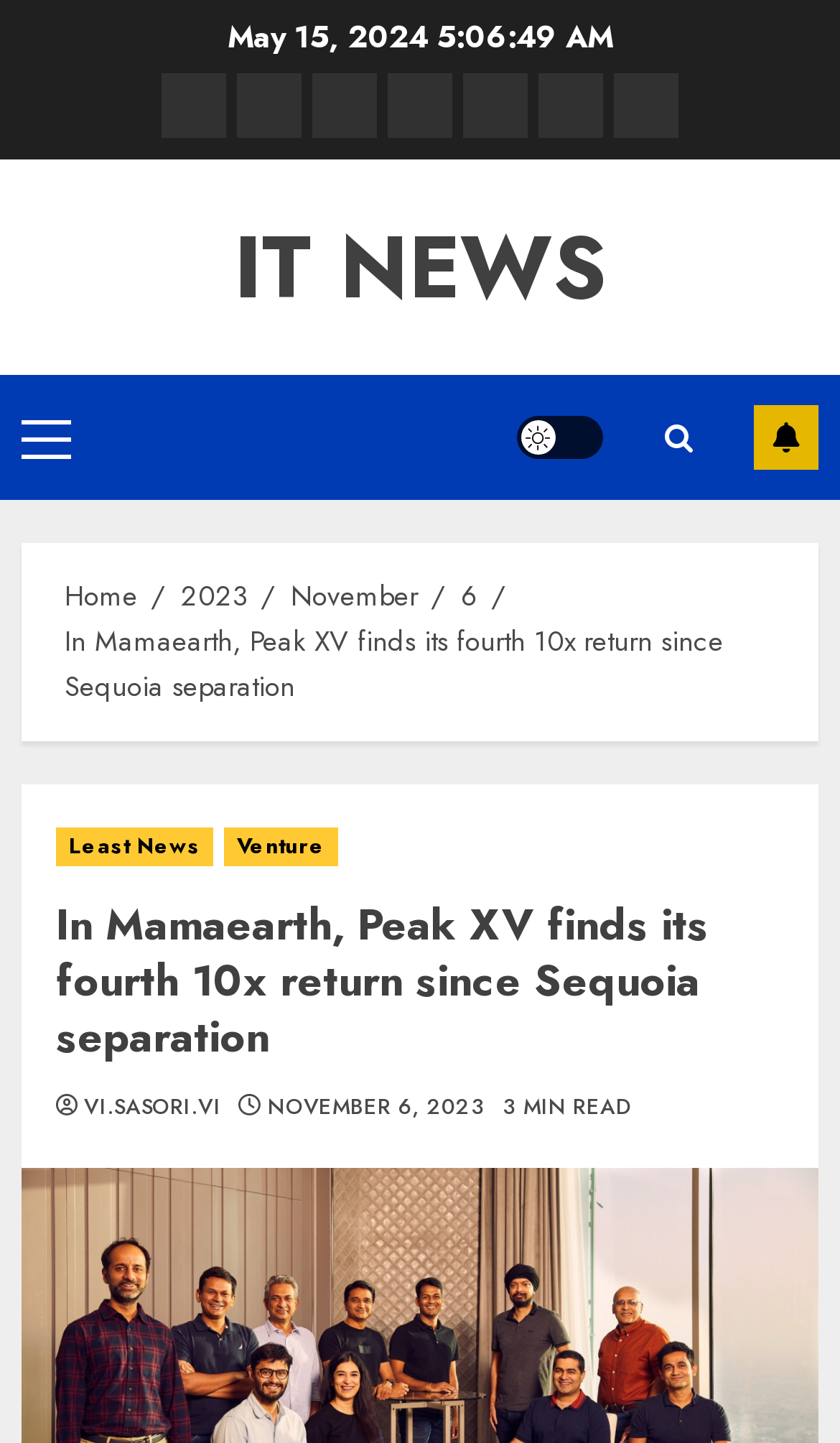Show the bounding box coordinates for the HTML element described as: "Venture".

[0.267, 0.574, 0.402, 0.601]